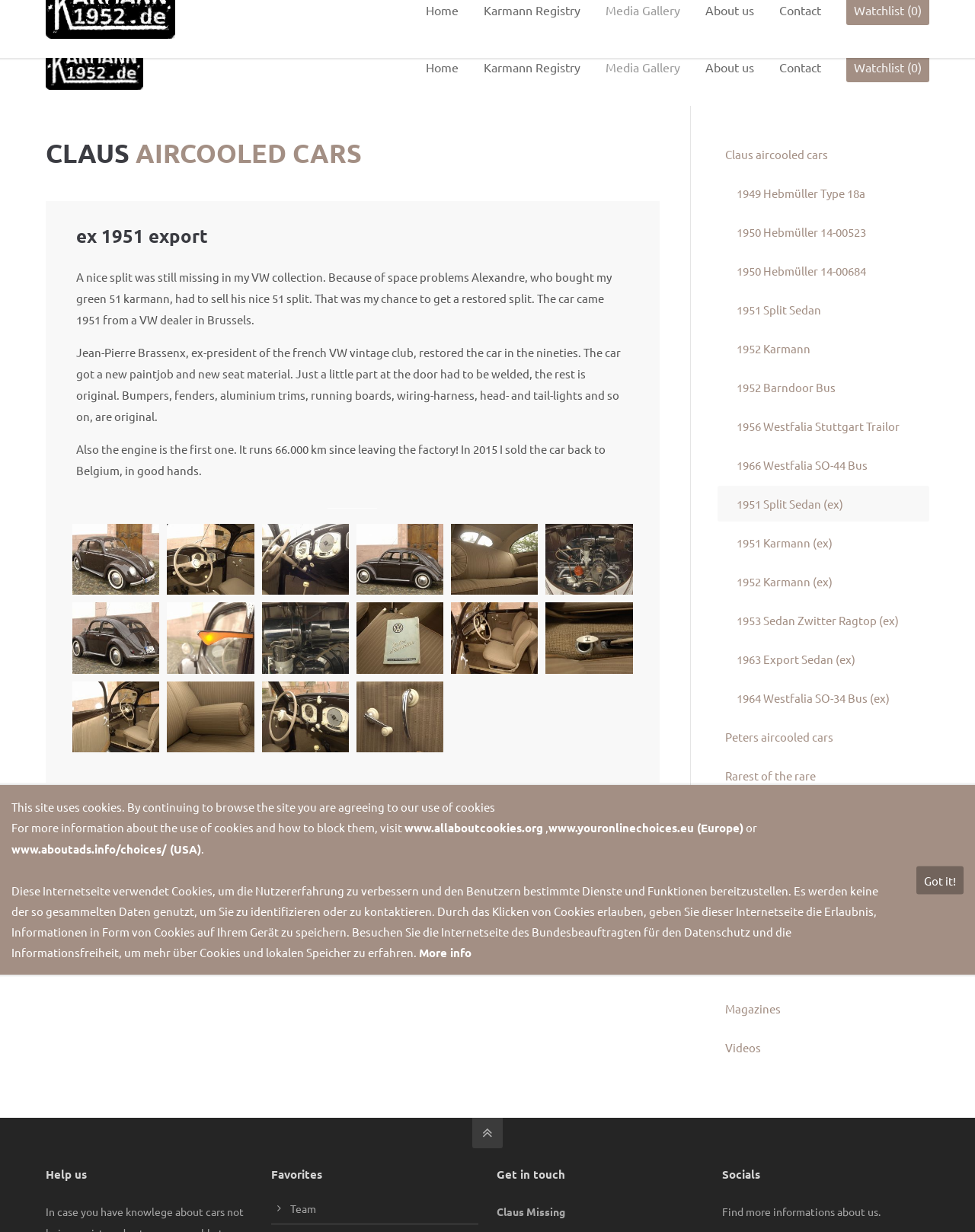What is the name of the VW vintage club mentioned?
Please provide a detailed and comprehensive answer to the question.

The name of the VW vintage club mentioned can be found in the text 'Jean-Pierre Brassenx, ex-president of the french VW vintage club, restored the car in the nineties.'